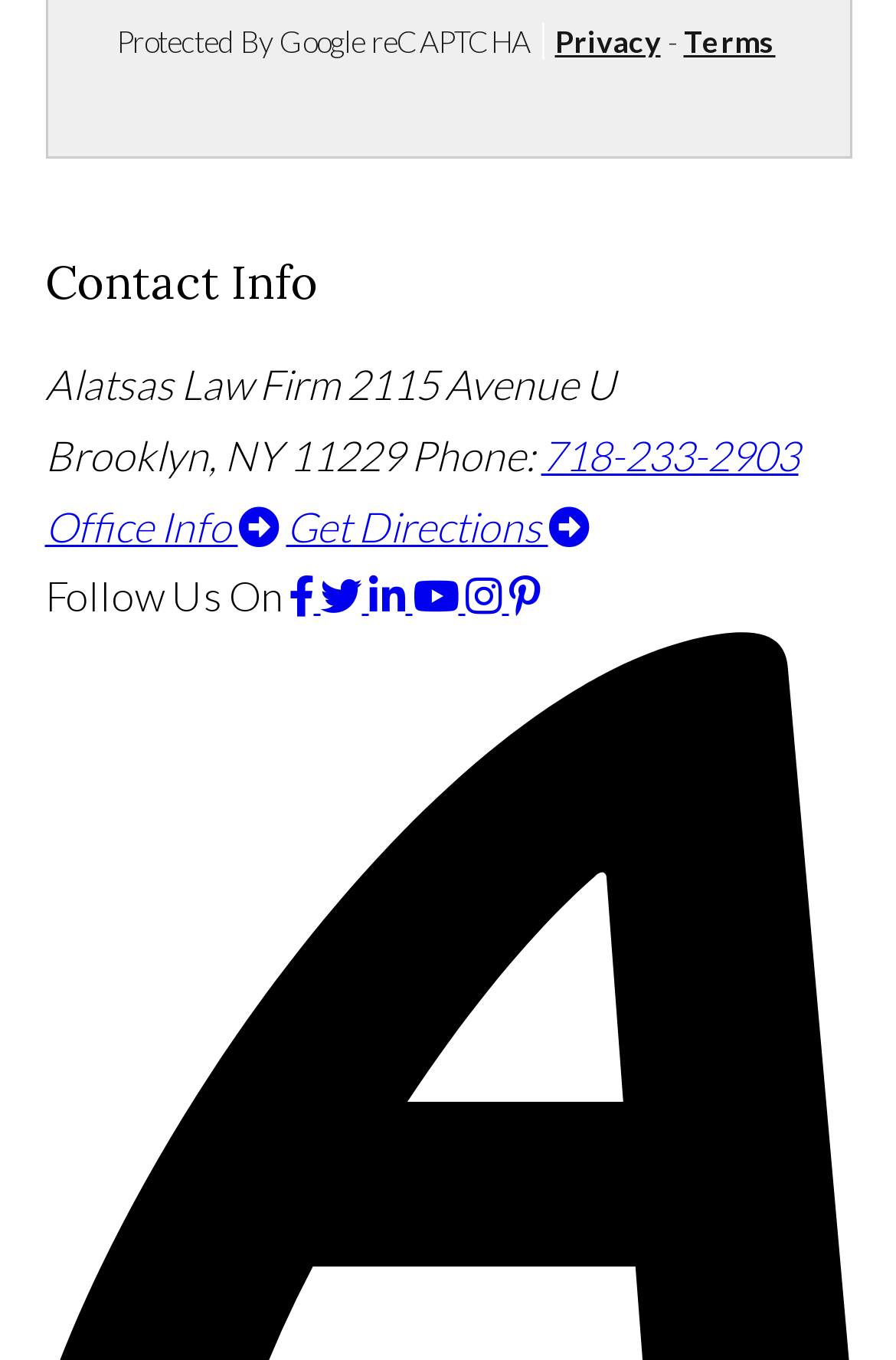What is the address of the law firm?
Please answer the question with a single word or phrase, referencing the image.

2115 Avenue U, Brooklyn, NY 11229